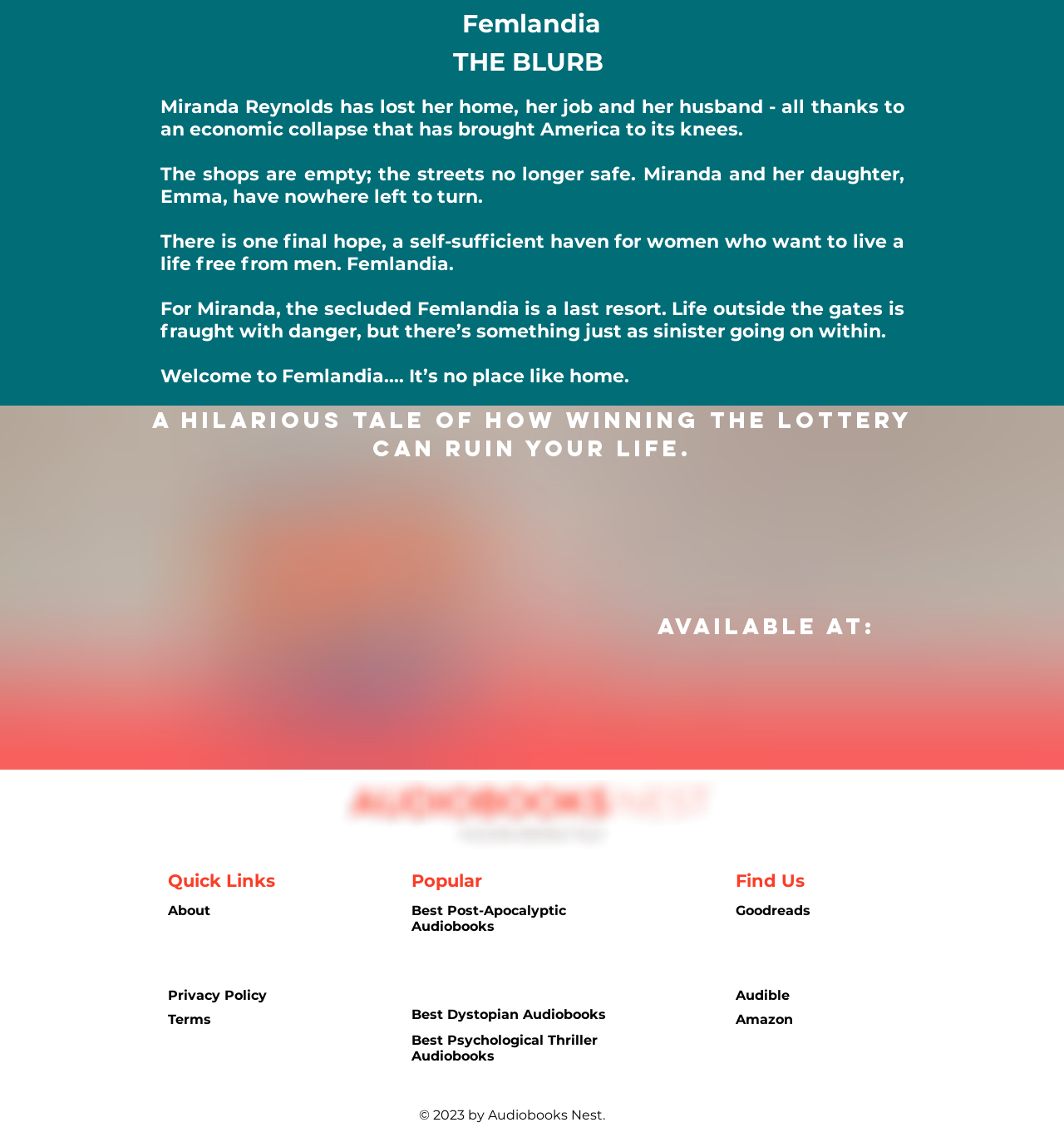What is the duration of the audio?
Please look at the screenshot and answer using one word or phrase.

05:02